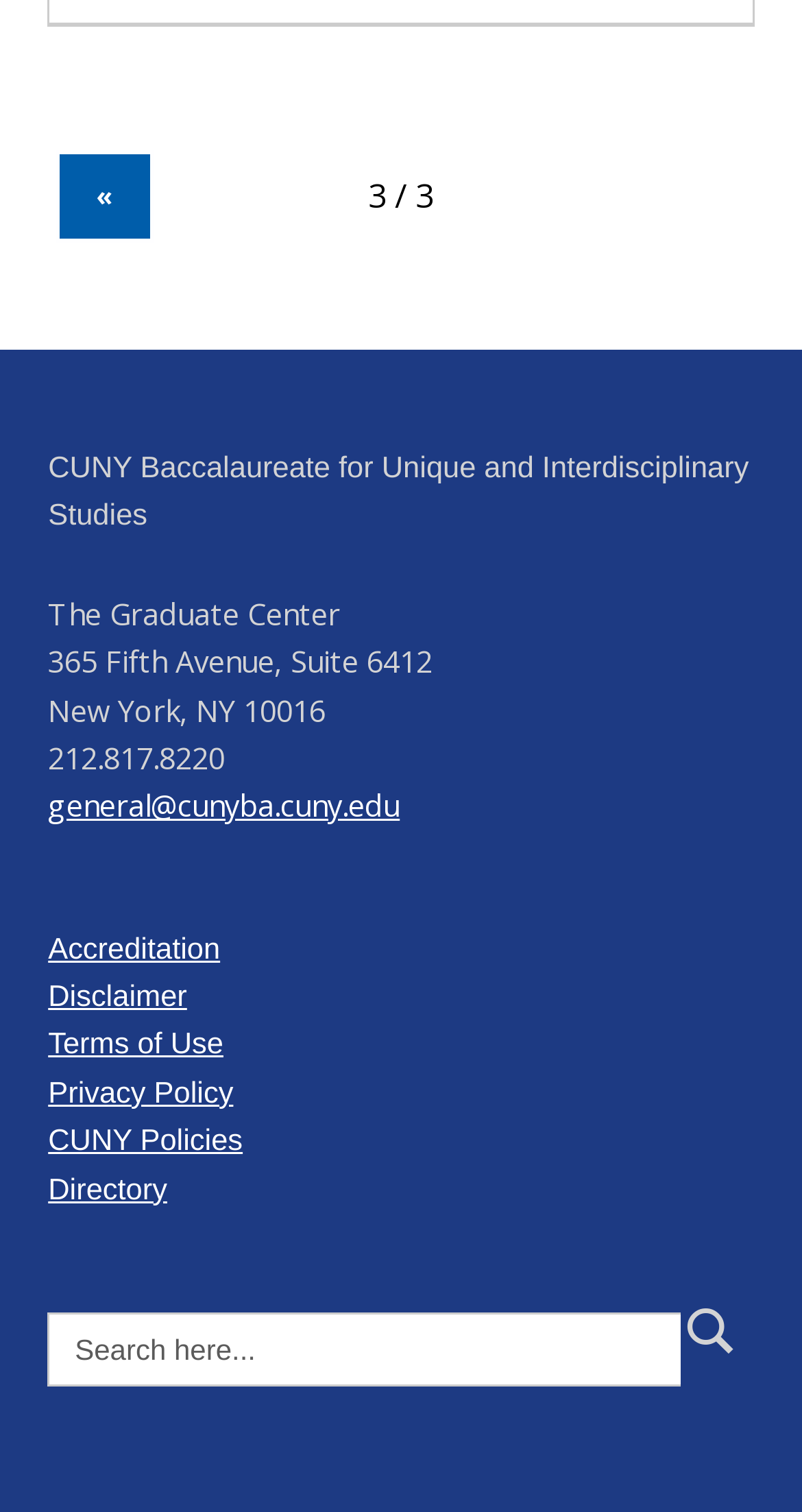Find the bounding box coordinates for the area that should be clicked to accomplish the instruction: "view the directory".

[0.06, 0.776, 0.208, 0.798]